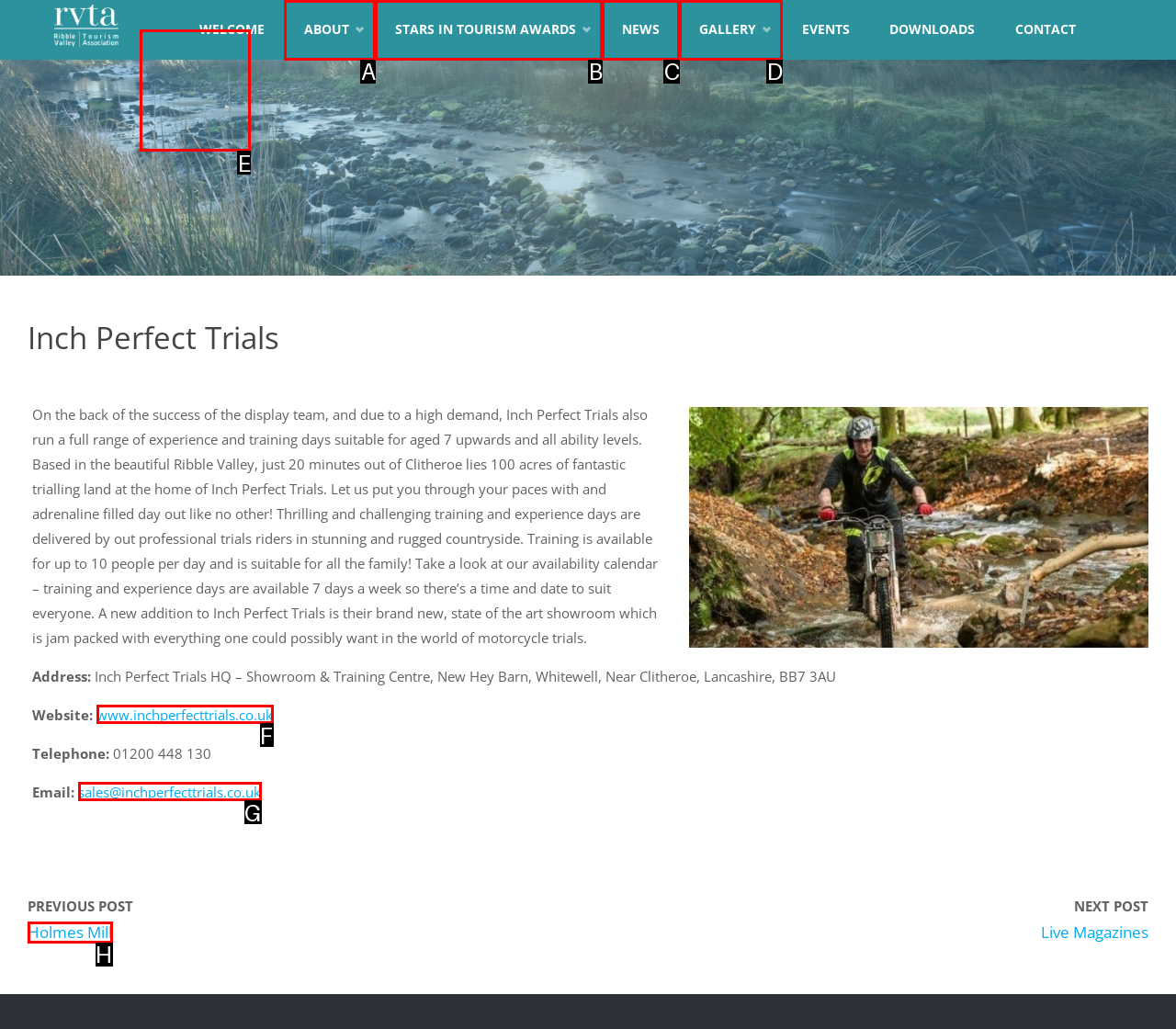Identify the letter of the UI element you need to select to accomplish the task: Visit the 'Ribble Valley Tourism Association' website.
Respond with the option's letter from the given choices directly.

E